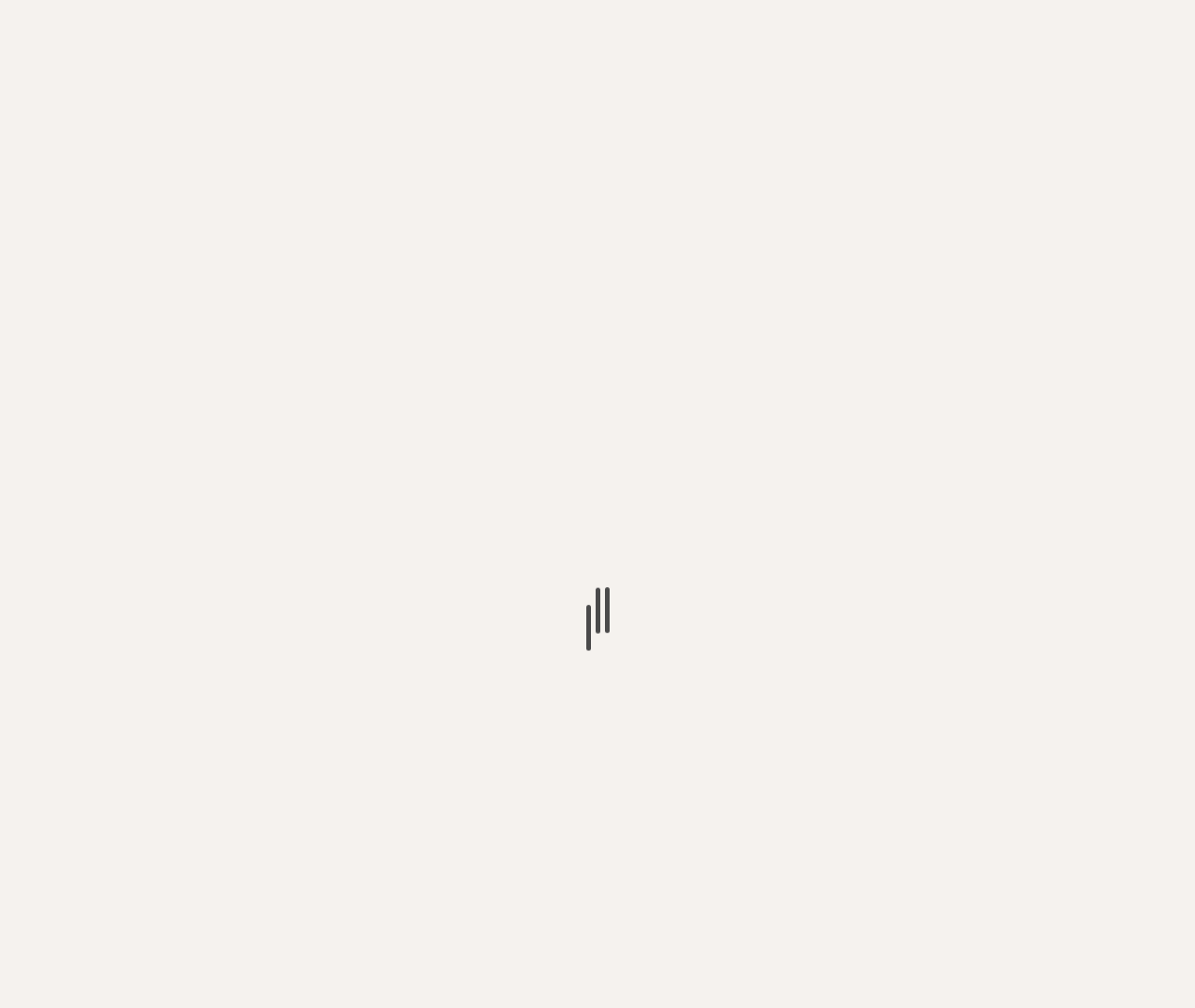Respond with a single word or short phrase to the following question: 
How many categories are available in the menu?

14